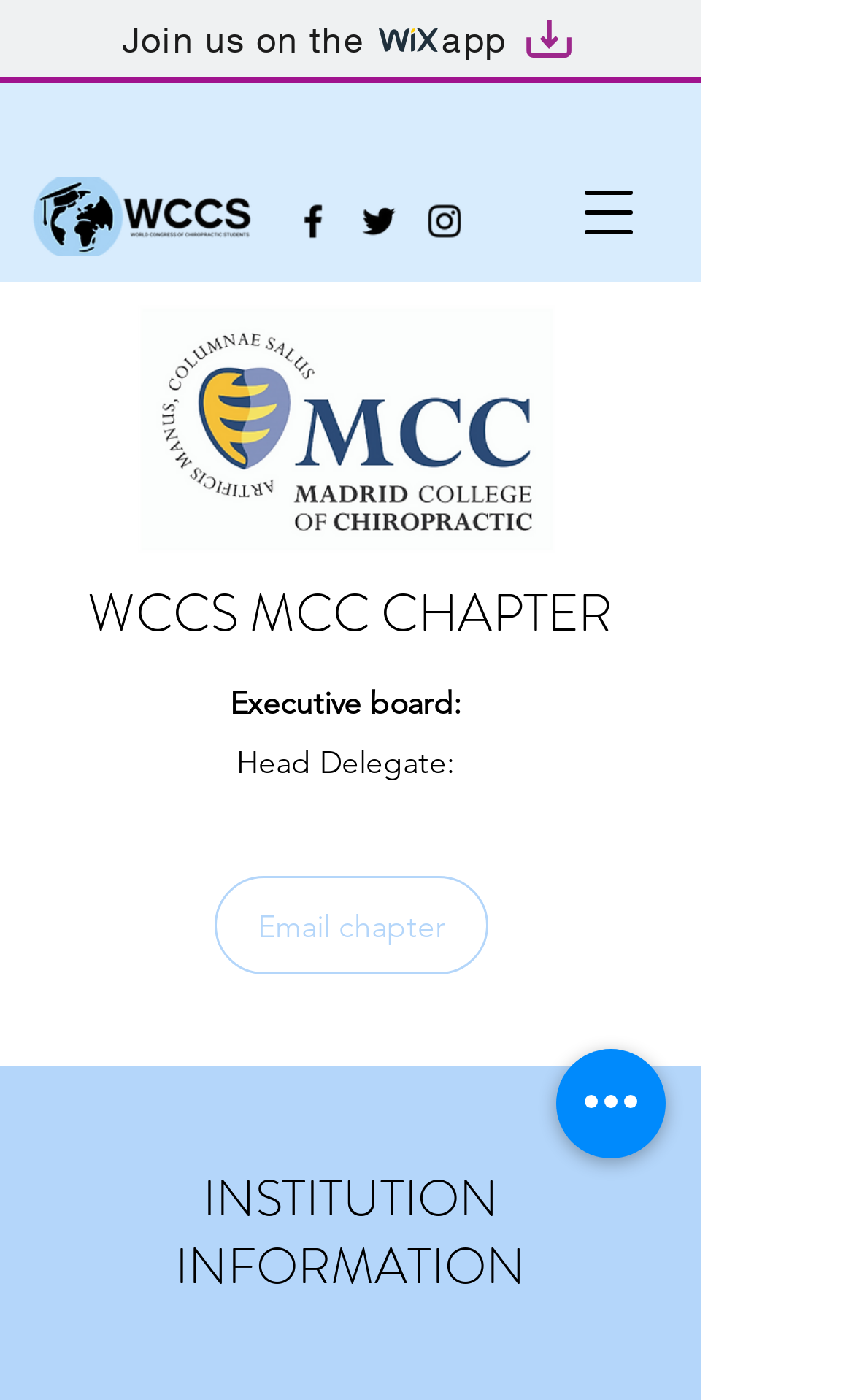Create a detailed description of the webpage's content and layout.

The webpage is about the World Congress of Chiropractic Students (WCCS) and its MCC chapter. At the top, there is a link to join the WCCS on the Wix app, accompanied by two small images, "wix" and "Artboard 1". Below this, there is a larger image, "IMG_8554_edited.png", which takes up about a quarter of the screen.

To the right of the image, there is a social bar with links to Facebook, Twitter, and Instagram, each represented by their respective icons. Next to the social bar, there is a button to open the navigation menu.

The main content of the page is divided into sections, with headings "INSTITUTION", "INFORMATION", and "WCCS MCC CHAPTER" in a vertical column on the left side of the screen. Below the headings, there is a large image, "madrid-college-928-x-388-featured-image_".

The "WCCS MCC CHAPTER" section contains information about the executive board and head delegate, with their respective titles and a link to "Email chapter" below. At the bottom right of the screen, there is a button for "Quick actions".